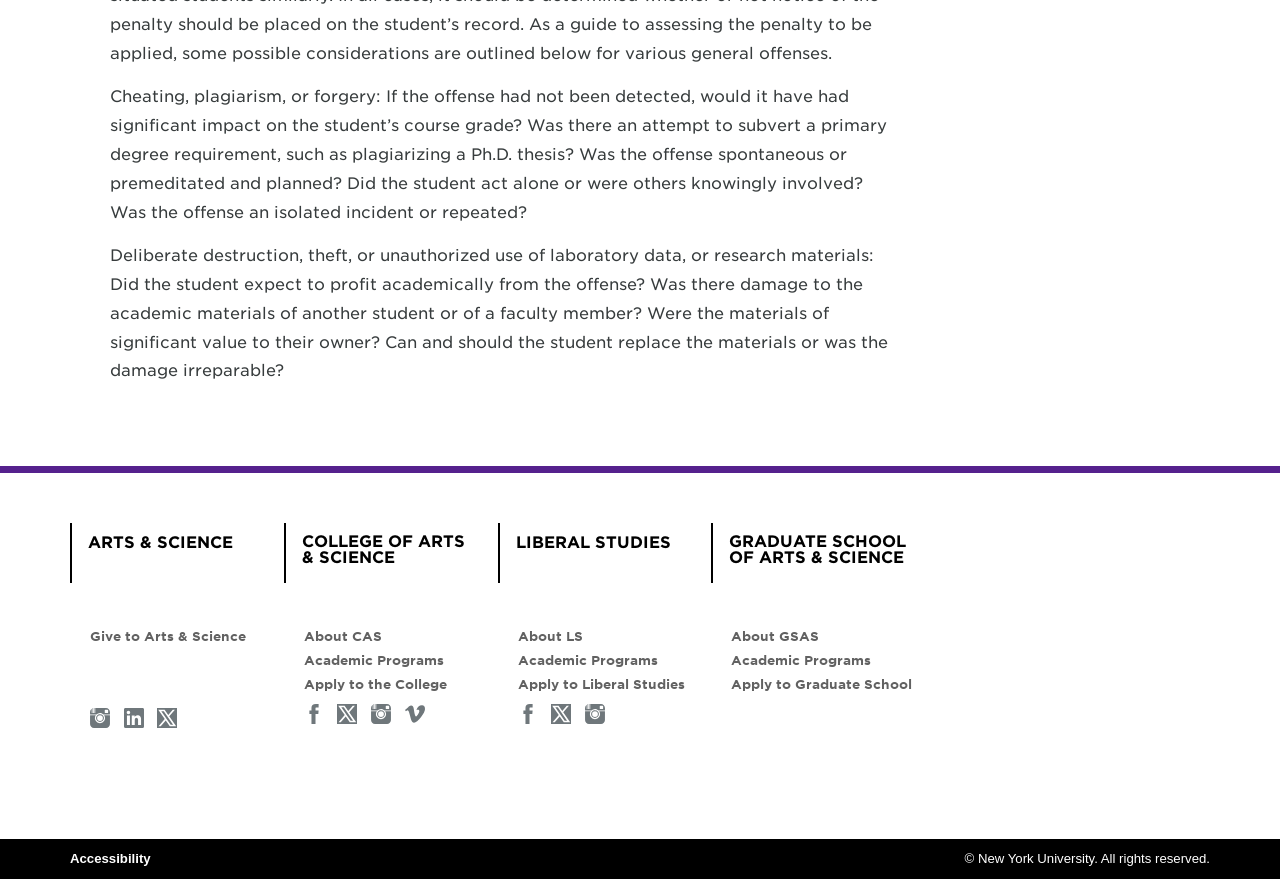Provide a brief response to the question using a single word or phrase: 
What is the name of the college?

ARTS & SCIENCE